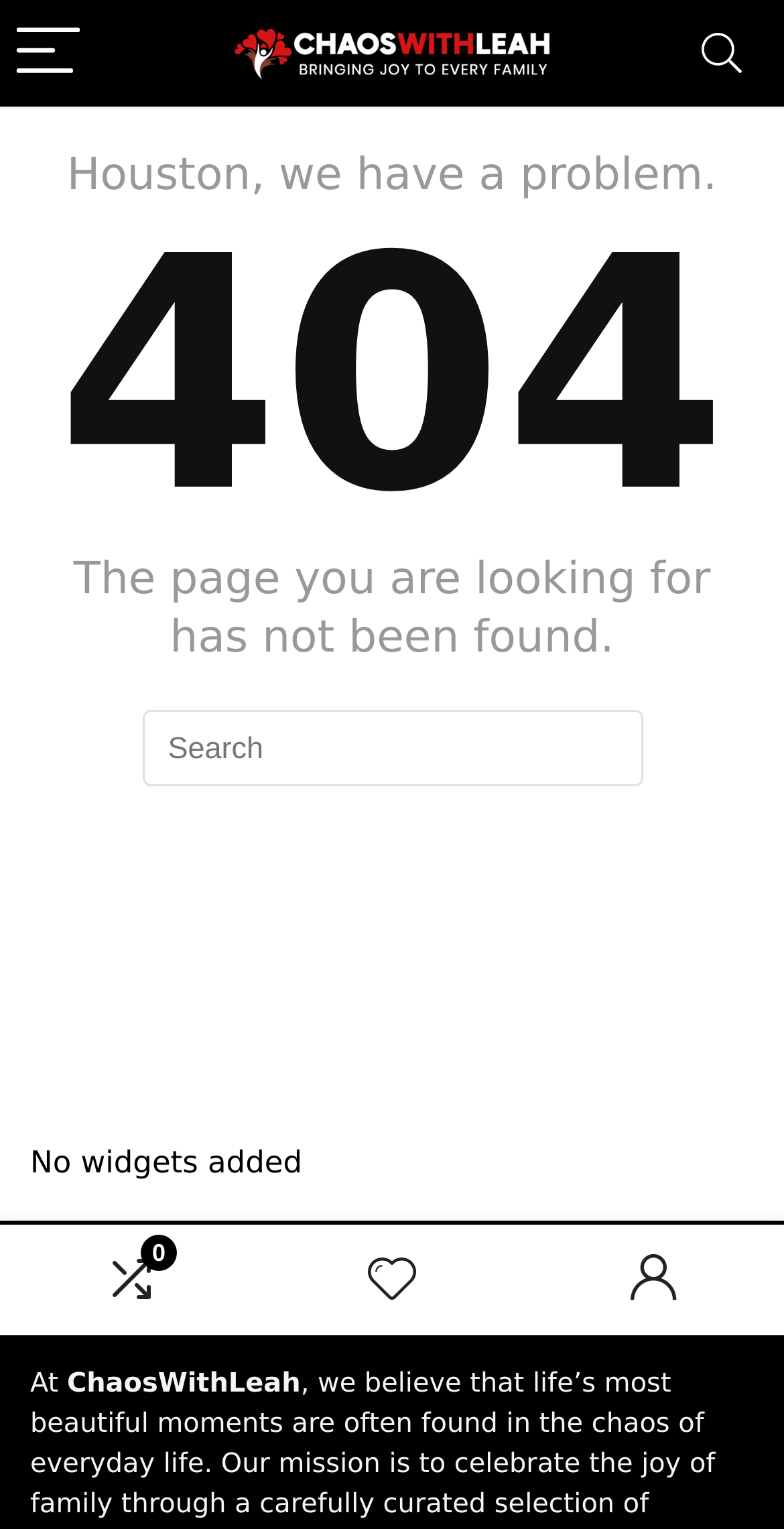Explain the webpage in detail, including its primary components.

This webpage is a 404 error page from ChaosWithLeah. At the top left corner, there is a button labeled "Menu" with a small image beside it. Next to the "Menu" button, there is a larger image with the text "ChaosWithLeah". On the top right corner, there is a button labeled "Search". 

Below the top navigation, there is a heading "404" in a large font, taking up most of the width of the page. Underneath the heading, there is a paragraph of text that reads "Houston, we have a problem." and another paragraph that explains "The page you are looking for has not been found." 

In the middle of the page, there is a search bar with a placeholder text "Search" where users can input their search queries. 

At the bottom of the page, there are three lines of text. The first line is a section title, but it does not contain any widgets. The second line reads "About Us", and the third line reads "At ChaosWithLeah".